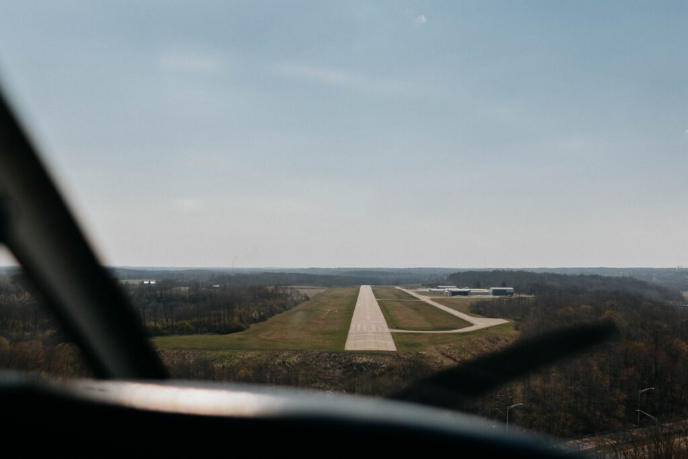Provide a one-word or one-phrase answer to the question:
What is the shape of the landscape in the image?

Flat